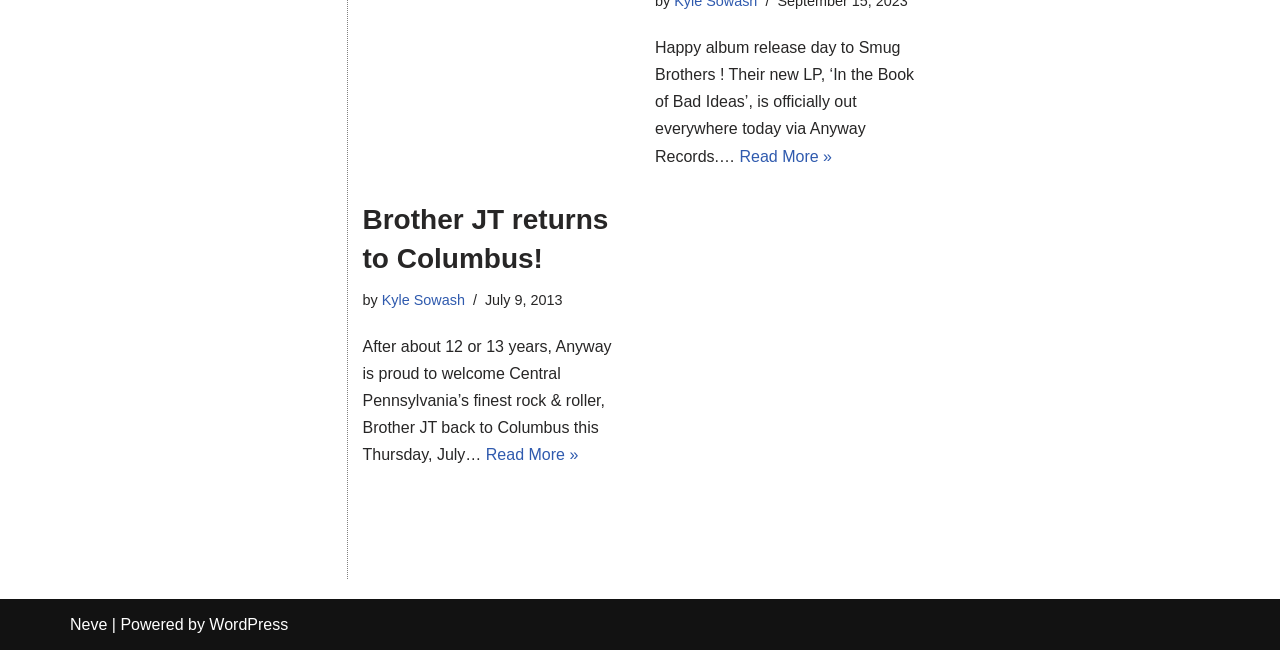Using the element description: "Kyle Sowash", determine the bounding box coordinates. The coordinates should be in the format [left, top, right, bottom], with values between 0 and 1.

[0.298, 0.449, 0.363, 0.474]